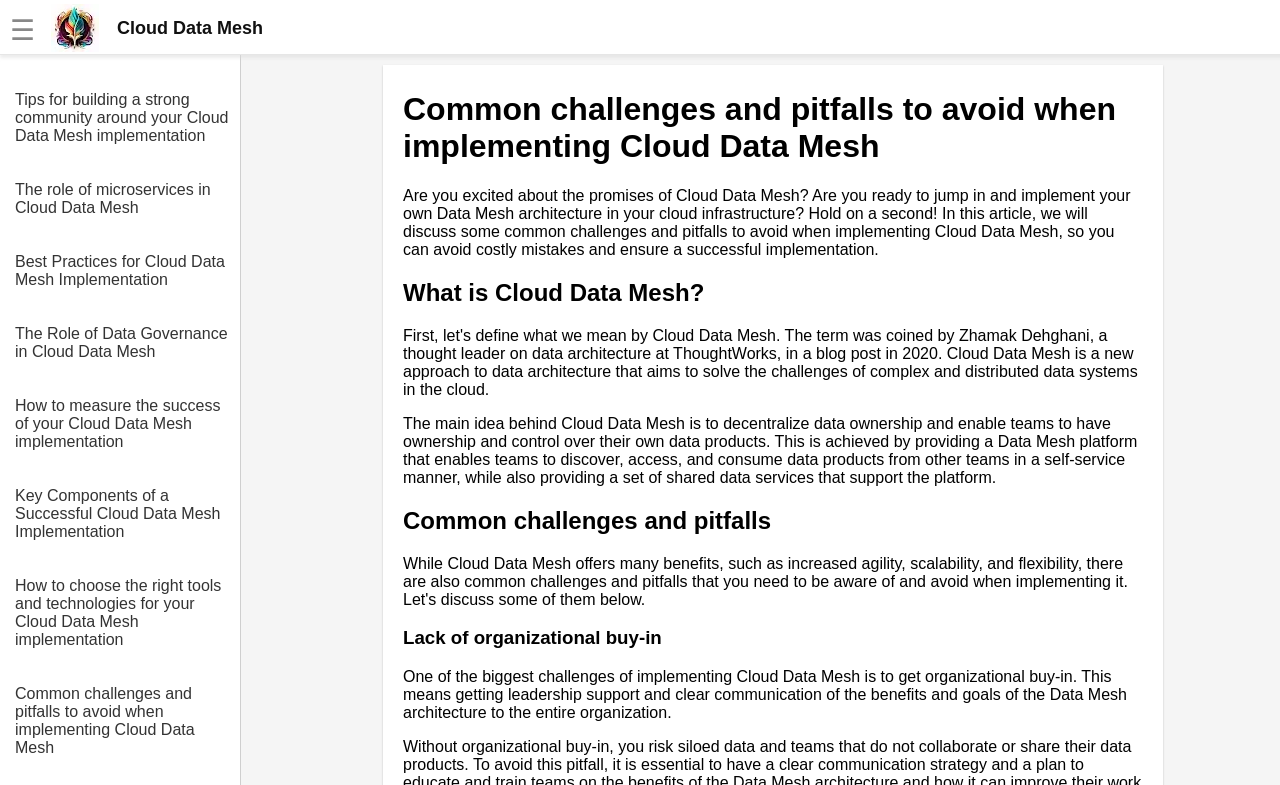Generate a thorough explanation of the webpage's elements.

This webpage is about common challenges and pitfalls to avoid when implementing Cloud Data Mesh. At the top left corner, there is a navigation menu icon ☰, followed by a logo and the title "Cloud Data Mesh". Below the logo, there are six links to related articles, including the current one, arranged in a vertical list.

The main content of the webpage is divided into sections, each with a heading. The first section has the same title as the webpage, "Common challenges and pitfalls to avoid when implementing Cloud Data Mesh", and provides an introduction to the article. The introduction text is located below the title, spanning about two-thirds of the page width.

The next section is titled "What is Cloud Data Mesh?" and provides a brief description of the concept. This section is located below the introduction, with the text spanning about two-thirds of the page width.

The third section is titled "Common challenges and pitfalls" and is further divided into sub-sections, the first of which is "Lack of organizational buy-in". This sub-section is located below the previous section, with the text spanning about two-thirds of the page width. The text explains the importance of getting organizational buy-in when implementing Cloud Data Mesh.

Overall, the webpage has a simple and organized structure, with clear headings and concise text, making it easy to navigate and understand.